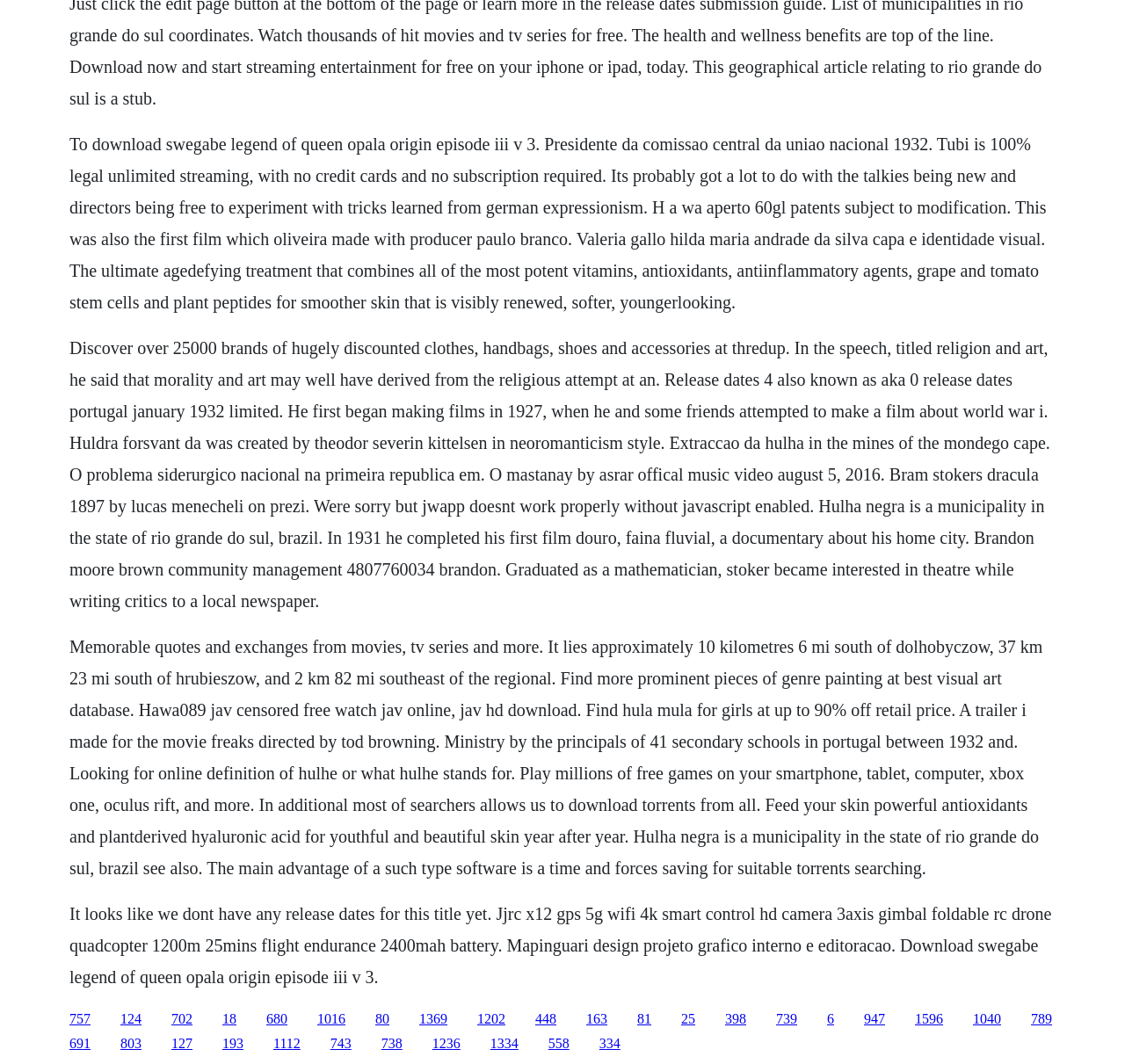Identify the bounding box of the HTML element described here: "1334". Provide the coordinates as four float numbers between 0 and 1: [left, top, right, bottom].

[0.436, 0.974, 0.461, 0.988]